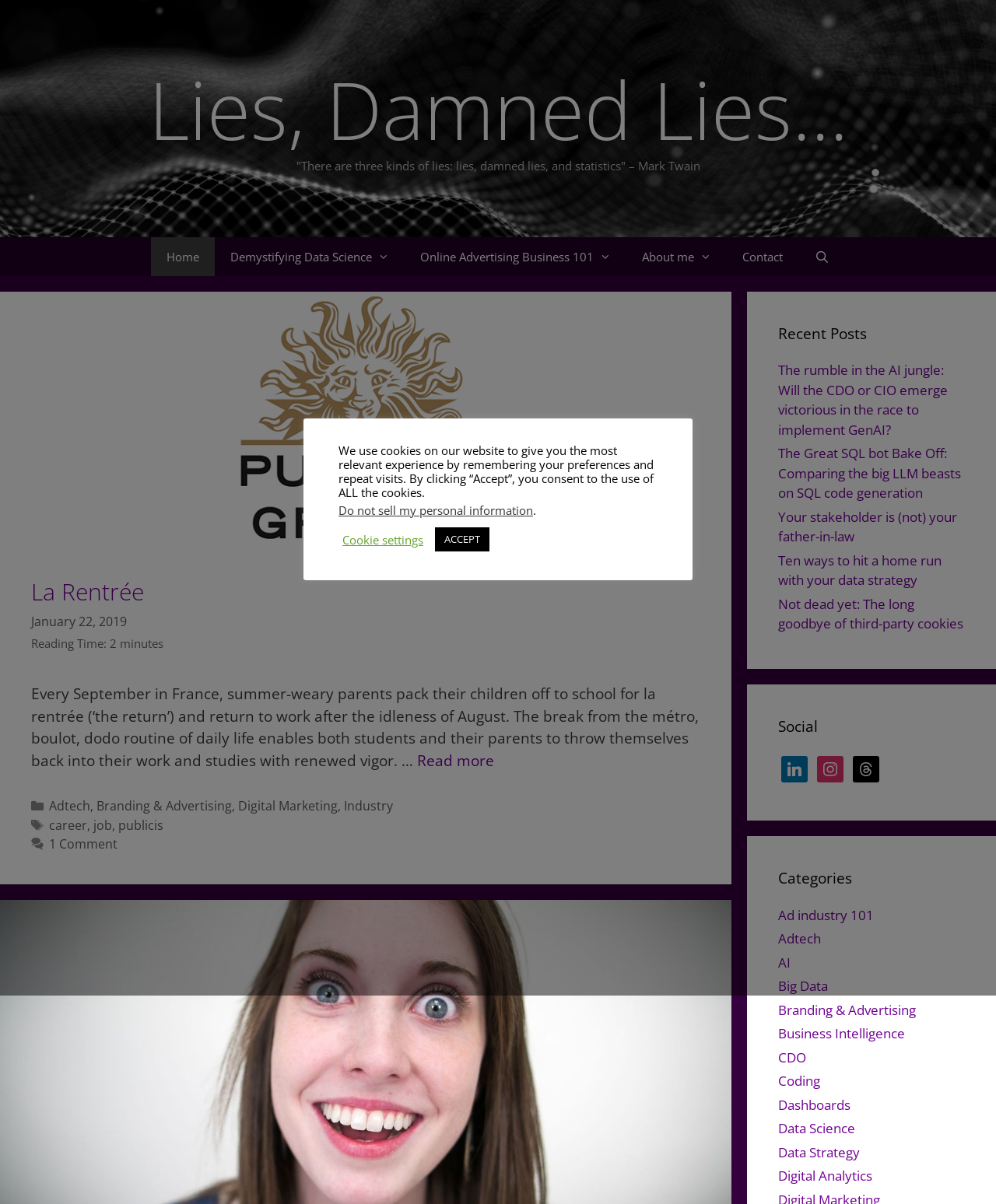Please determine the bounding box coordinates for the element that should be clicked to follow these instructions: "Click the 'linkedin' social link".

[0.784, 0.63, 0.811, 0.645]